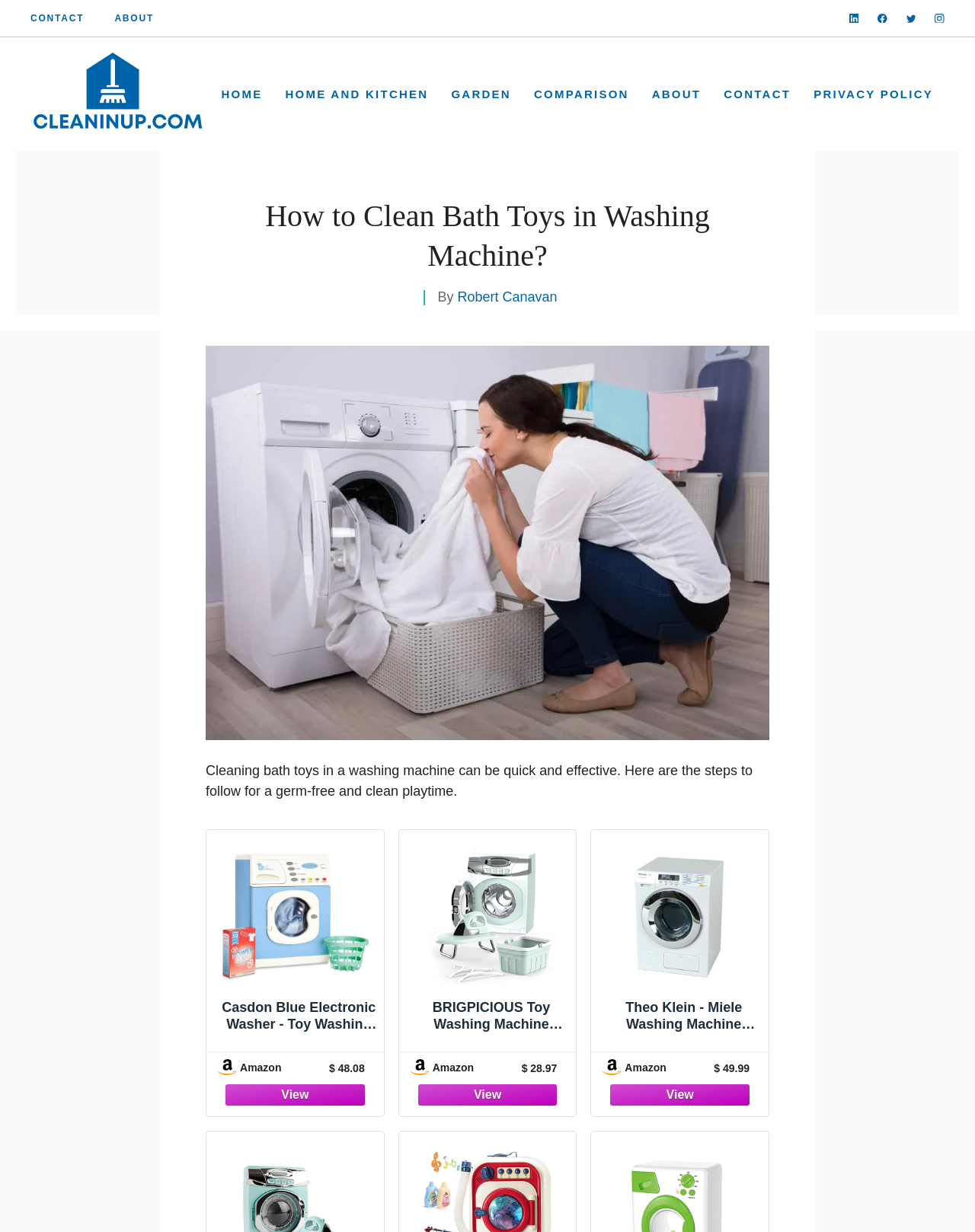Please identify the coordinates of the bounding box for the clickable region that will accomplish this instruction: "Click the 'Robert Canavan' link".

[0.469, 0.235, 0.572, 0.247]